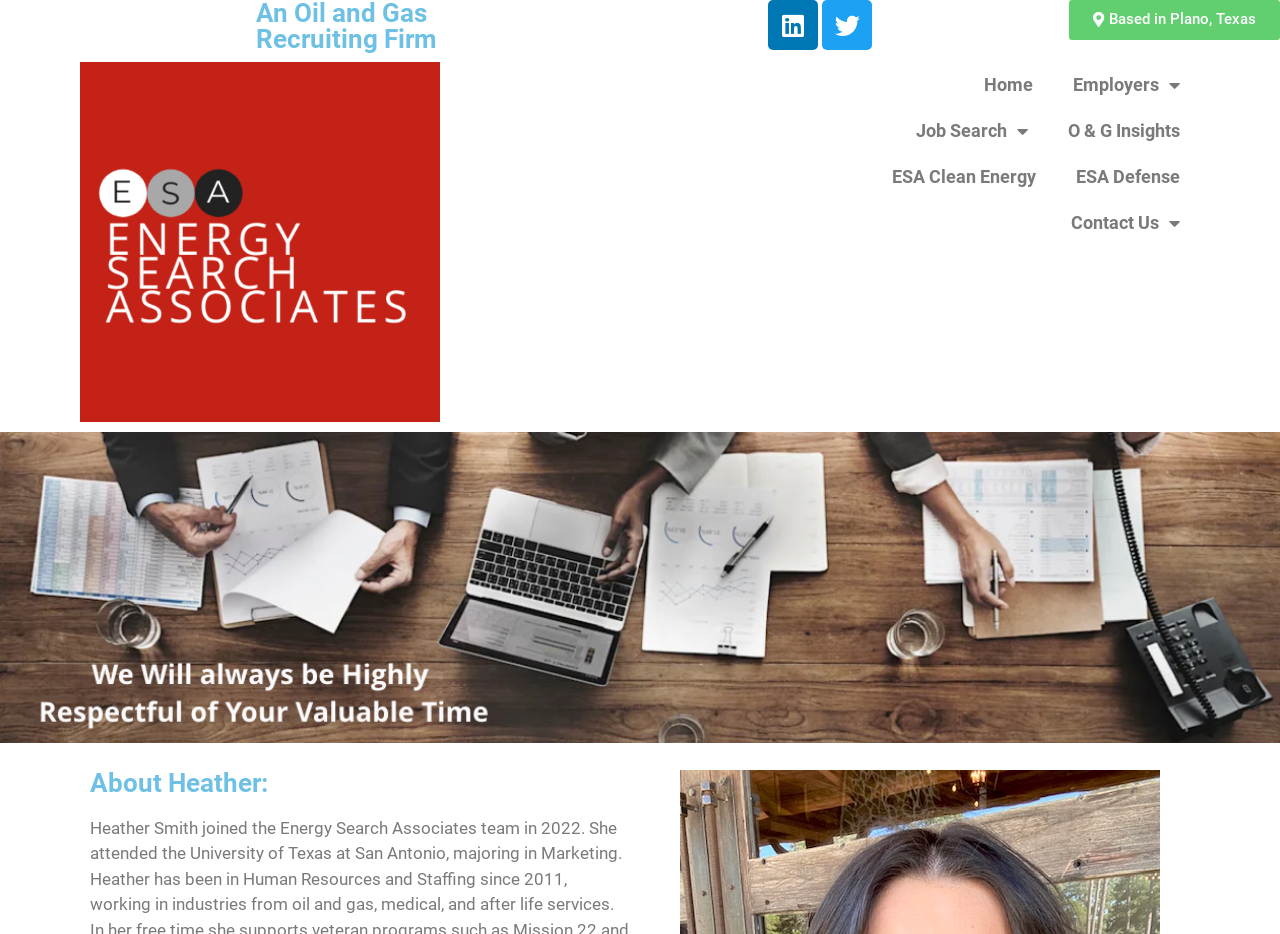Provide a short, one-word or phrase answer to the question below:
What is the name of the person associated with Energy Search Associates?

Heather Smith